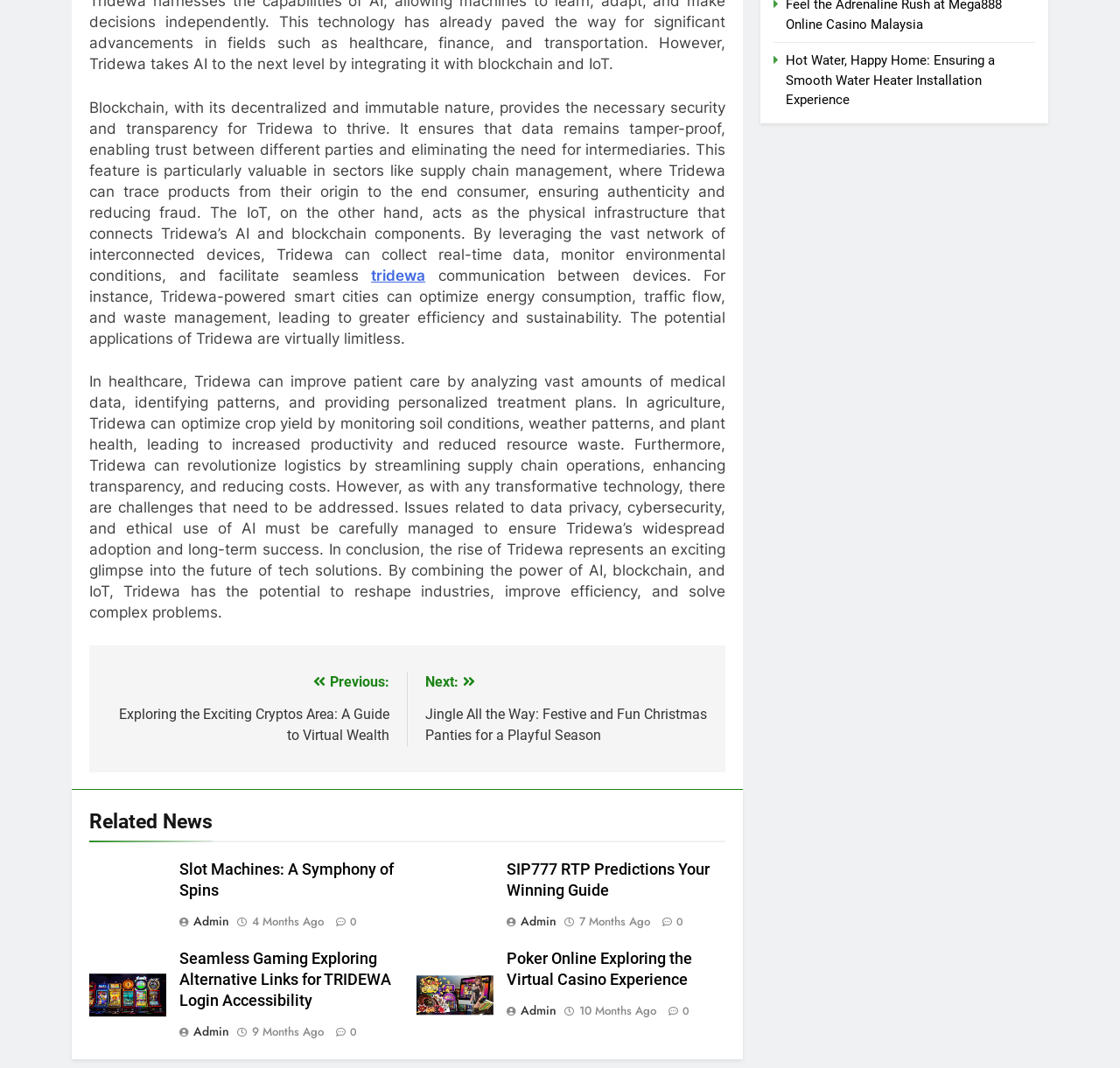Locate the bounding box coordinates of the clickable area needed to fulfill the instruction: "View the 'Seamless Gaming Exploring Alternative Links for TRIDEWA Login Accessibility' article".

[0.16, 0.888, 0.356, 0.947]